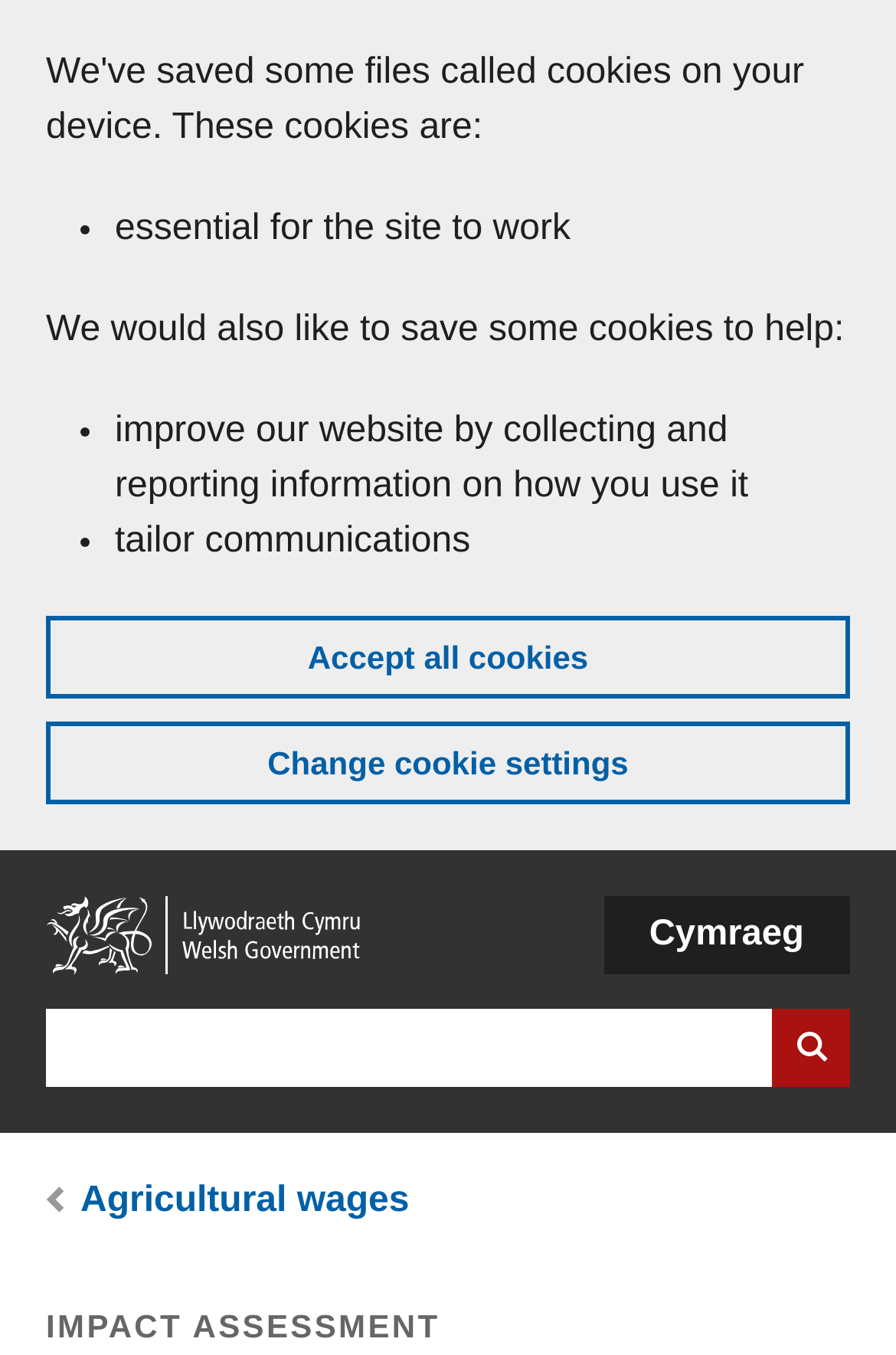What is the hierarchy of the webpage's content?
Kindly answer the question with as much detail as you can.

The webpage has a clear hierarchy of content, as indicated by the breadcrumb links at the bottom of the page. These links show the user's current location within the website's content structure, with 'Agricultural wages (Sub-topic)' being a sub-topic of a larger topic.